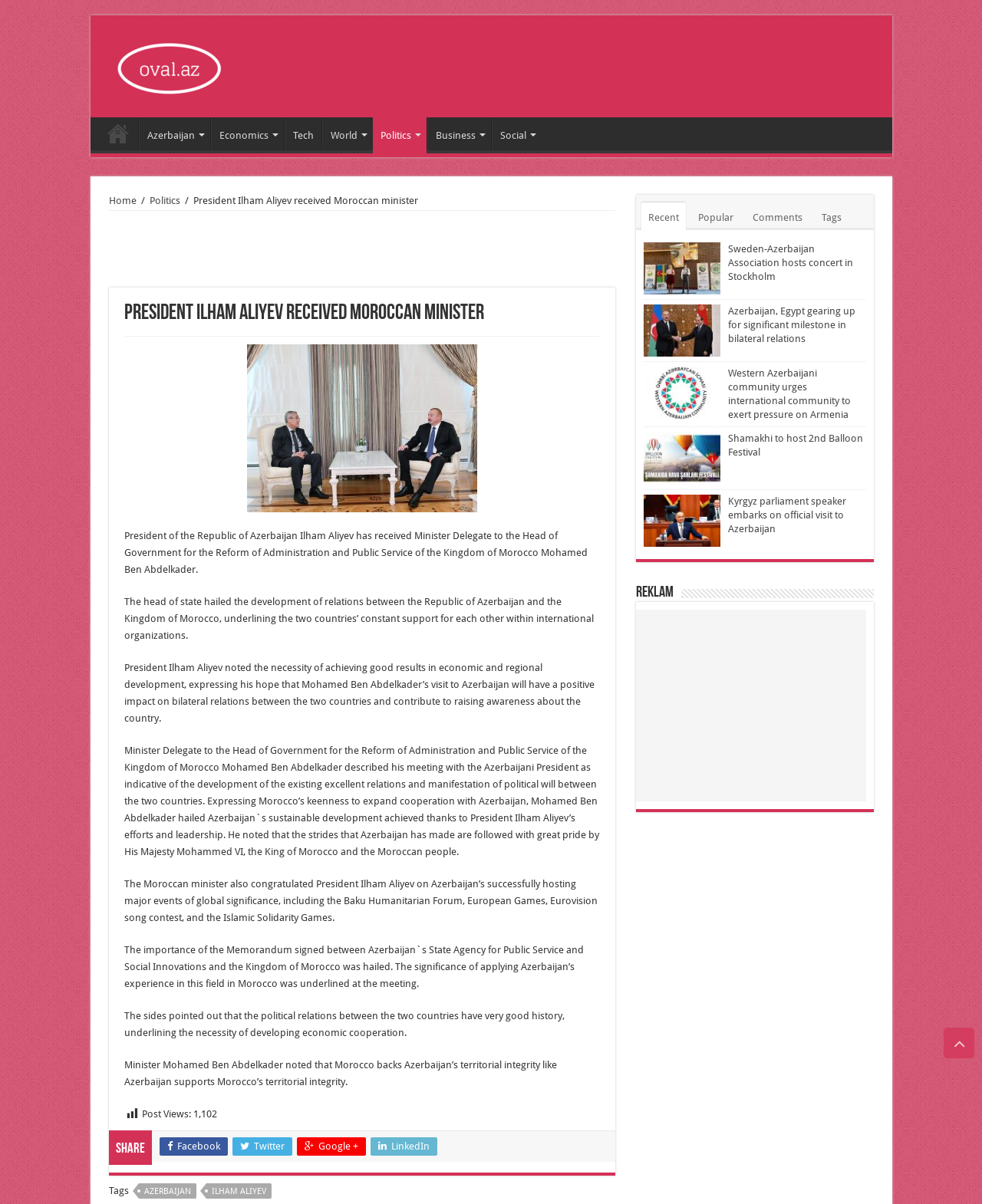Provide a short answer using a single word or phrase for the following question: 
What are the social media platforms available for sharing?

Facebook, Twitter, Google +, LinkedIn